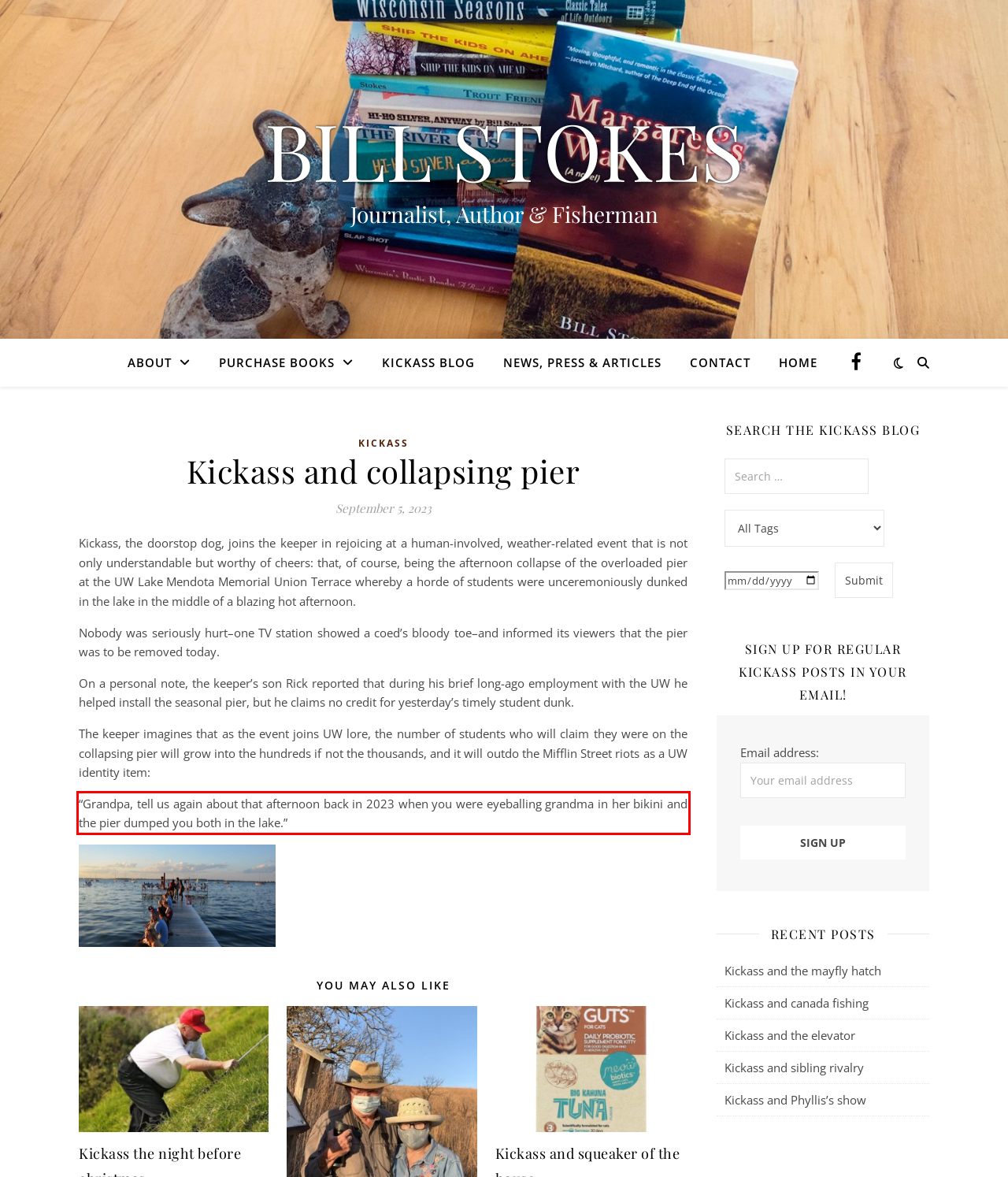Using the provided screenshot, read and generate the text content within the red-bordered area.

“Grandpa, tell us again about that afternoon back in 2023 when you were eyeballing grandma in her bikini and the pier dumped you both in the lake.”